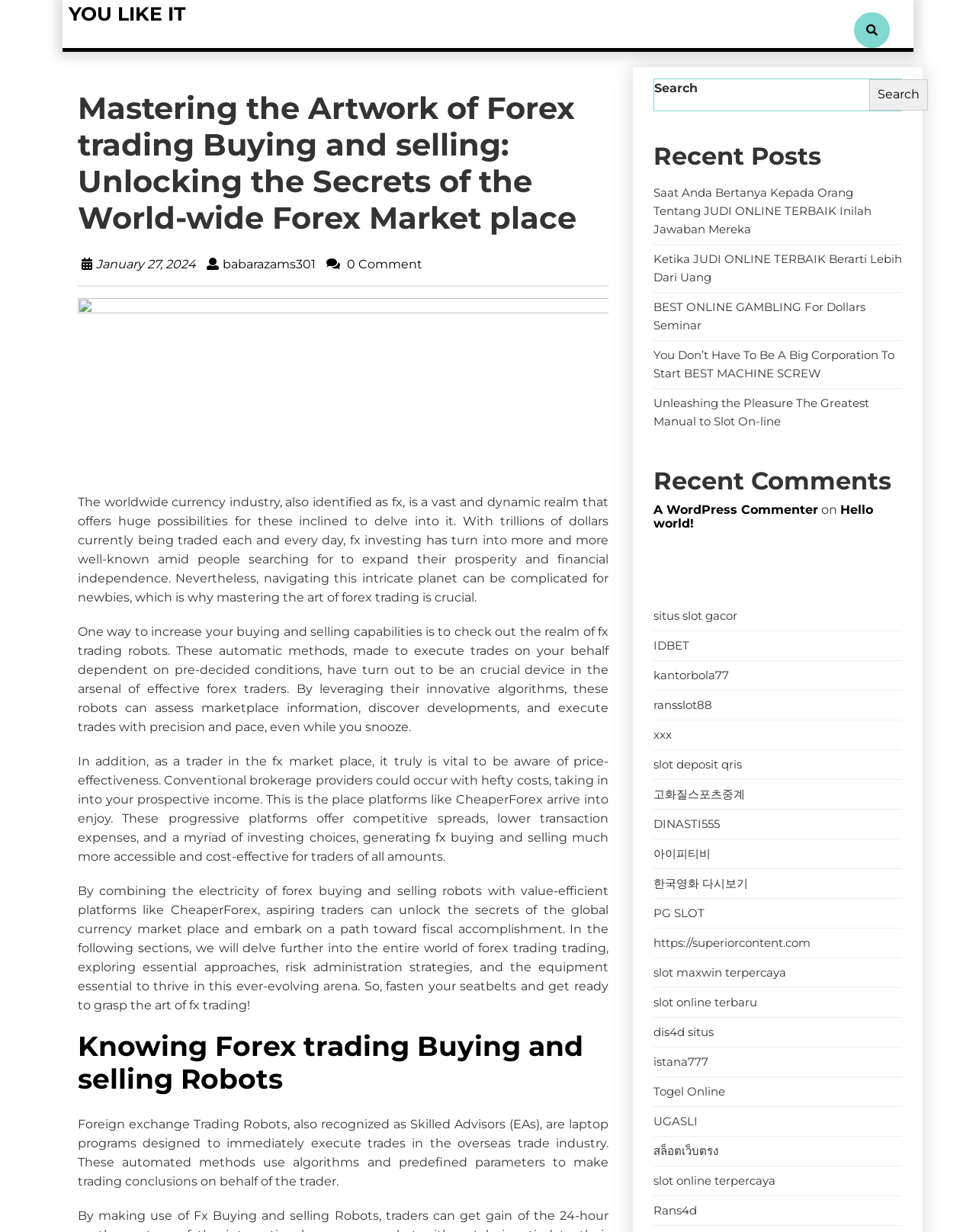Produce a meticulous description of the webpage.

The webpage is about mastering the art of Forex trading and unlocking the secrets of the global Forex market. At the top, there is a heading with the title "Mastering the Artwork of Forex trading Buying and selling: Unlocking the Secrets of the World-wide Forex Market place" followed by a link "YOU LIKE IT" and a button with an icon. Below the heading, there is a section with a date "January 27, 2024", a username "babarazams301", and a text "0 Comment".

The main content of the webpage is divided into four paragraphs. The first paragraph introduces the Forex market and its potential for those who are willing to learn. The second paragraph discusses the use of Forex trading robots to improve trading capabilities. The third paragraph highlights the importance of price-effectiveness in Forex trading and introduces a platform called CheaperForex. The fourth paragraph concludes the introduction and invites readers to explore the world of Forex trading further.

Below the main content, there are three sections. The first section is about "Knowing Forex Trading Robots" and provides a brief explanation of what they are and how they work. The second section is a search bar with a search button. The third section is divided into three parts: "Recent Posts", "Recent Comments", and a list of links to various websites and articles.

In the "Recent Posts" section, there are five links to different articles. In the "Recent Comments" section, there is a single comment from a user "A WordPress Commenter" on an article "Hello world!". Below the comment section, there are 24 links to various websites and articles, including online gambling and slot machine websites.